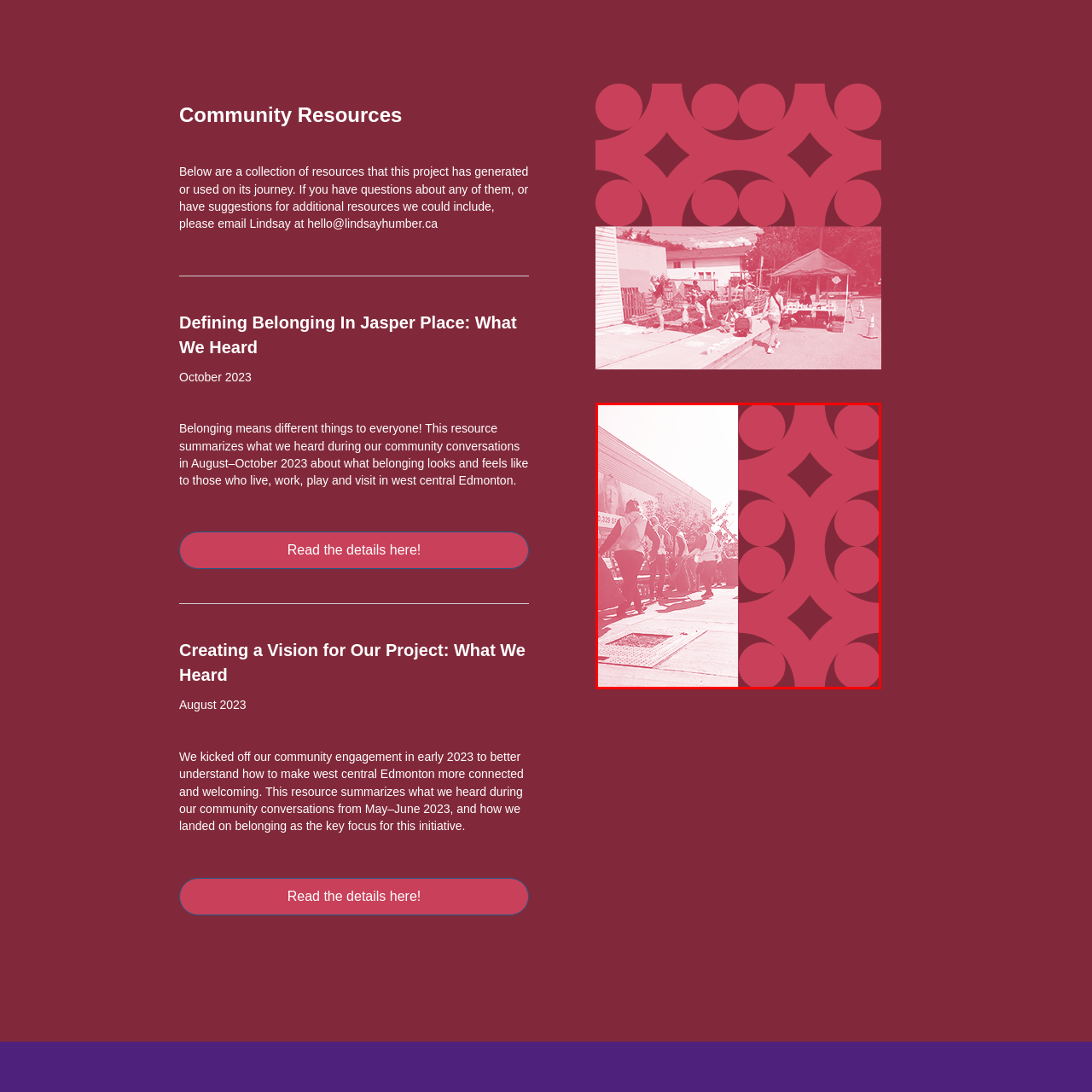When did the community conversations take place?
Observe the image within the red bounding box and generate a detailed answer, ensuring you utilize all relevant visual cues.

According to the caption, the community conversations about belonging and connection within the area took place from August to October 2023, which is evident through various community conversations held during that period.